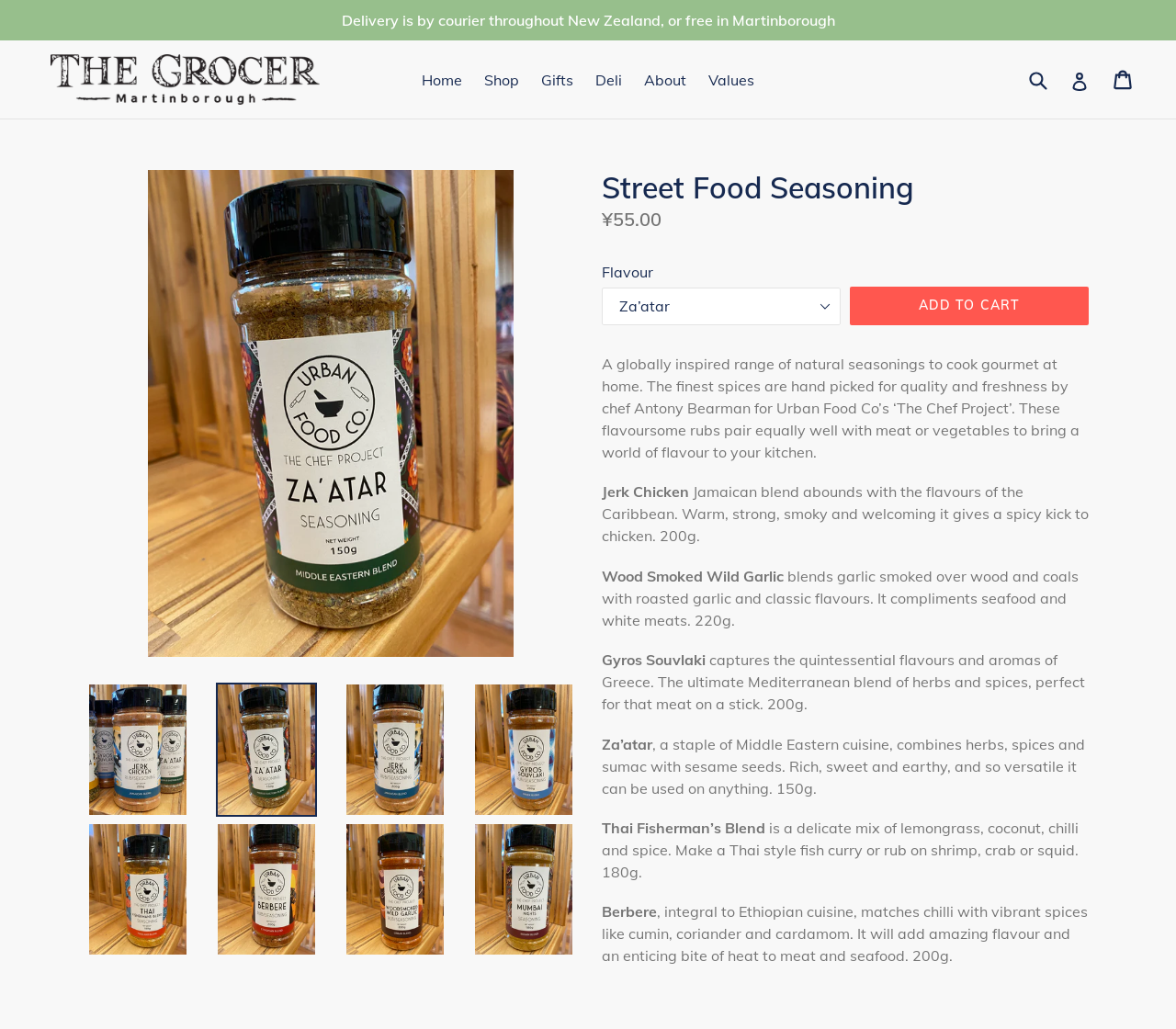Elaborate on the webpage's design and content in a detailed caption.

This webpage is about Street Food Seasoning, a product offered by The Grocer. At the top of the page, there is a navigation menu with links to Home, Shop, Gifts, Deli, About, and Values. On the top right, there is a search bar and a login link. Below the navigation menu, there is a large image of the Street Food Seasoning product.

The main content of the page is divided into two sections. The left section has a heading "Street Food Seasoning" and displays the product's regular price, ¥55.00. Below the price, there is a dropdown menu to select the flavor of the seasoning. A "ADD TO CART" button is located next to the dropdown menu.

The right section of the main content displays a detailed description of the product, which is a globally inspired range of natural seasonings to cook gourmet at home. The description highlights the quality and freshness of the spices, hand-picked by chef Antony Bearman for Urban Food Co's "The Chef Project".

Below the product description, there are five sections, each describing a different flavor of the seasoning: Jerk Chicken, Wood Smoked Wild Garlic, Gyros Souvlaki, Za'atar, and Thai Fisherman's Blend. Each section has a heading with the flavor name, followed by a brief description of the flavor profile and its recommended use.

At the bottom of the page, there is a section describing Berbere, another flavor of the seasoning, which is integral to Ethiopian cuisine.